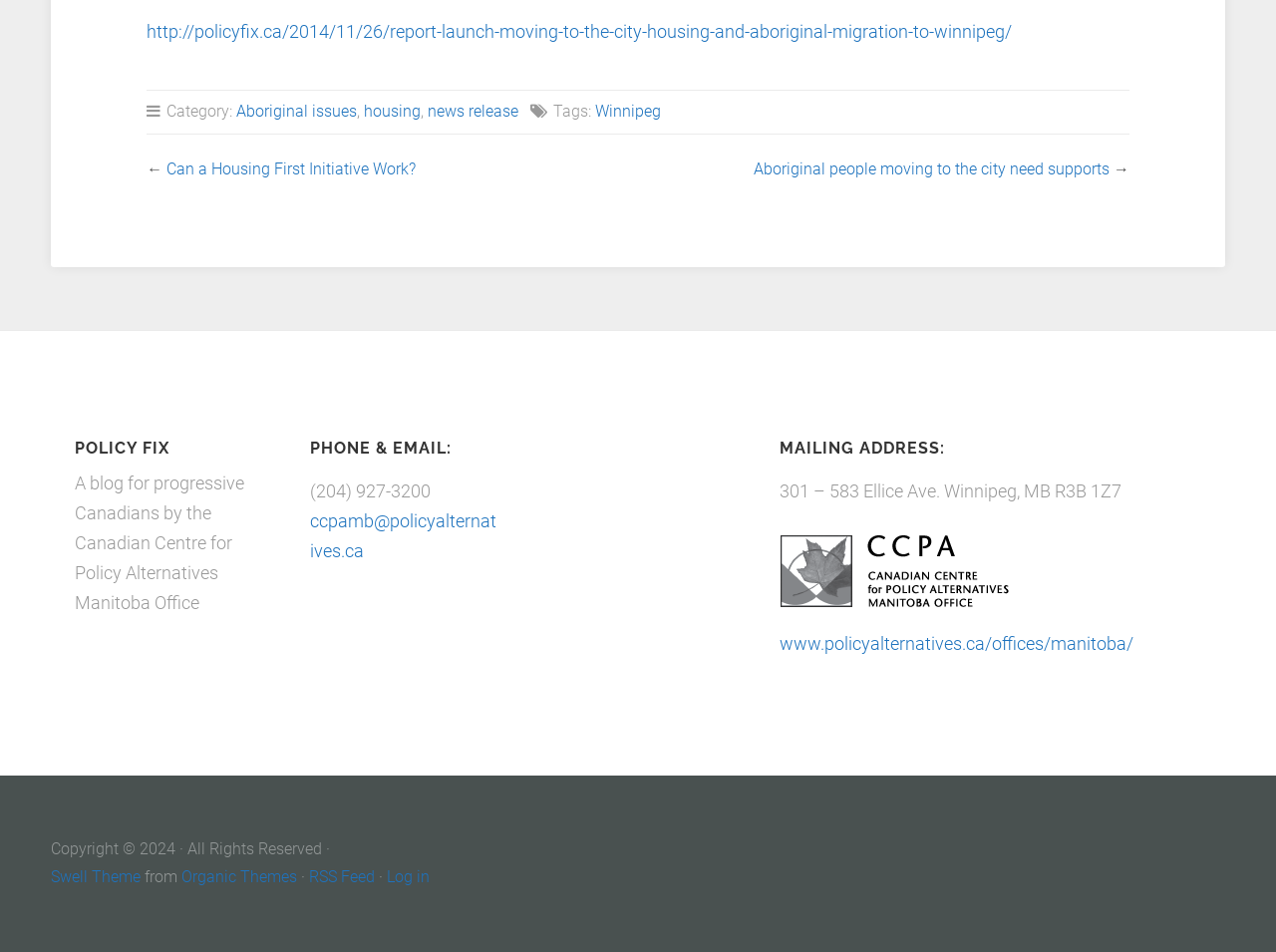Locate the bounding box coordinates of the element to click to perform the following action: 'Sign in with your My Oracle Support account'. The coordinates should be given as four float values between 0 and 1, in the form of [left, top, right, bottom].

None